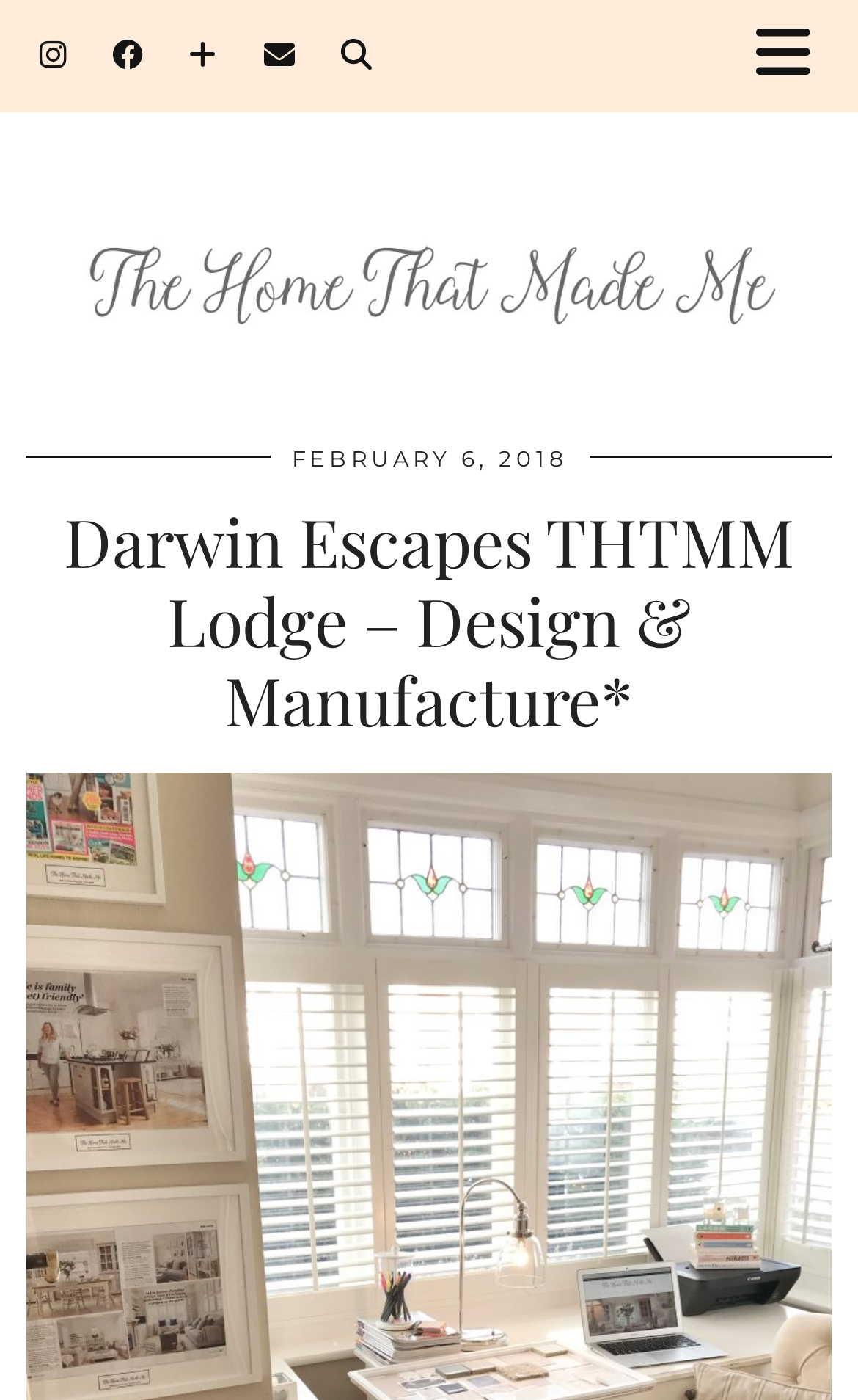Please locate the UI element described by "×" and provide its bounding box coordinates.

[0.757, 0.031, 0.885, 0.198]